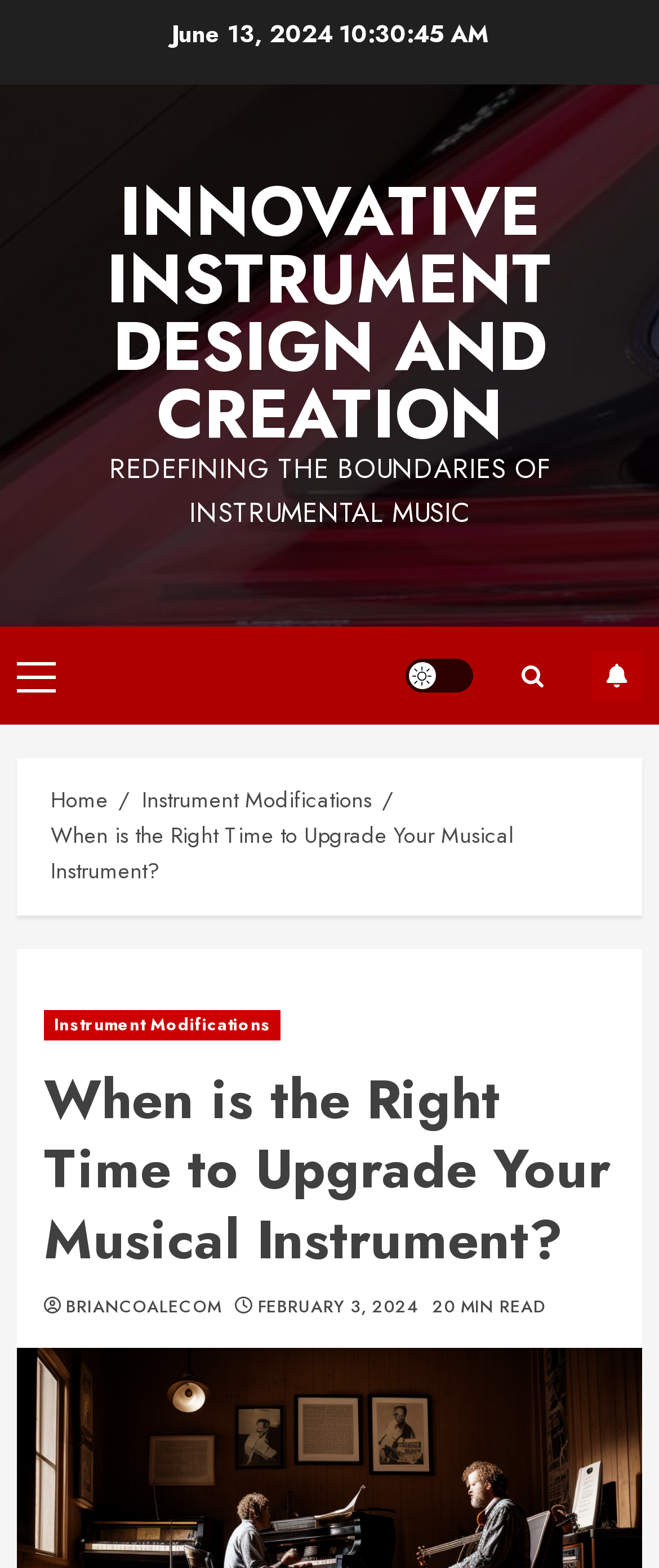With reference to the image, please provide a detailed answer to the following question: What is the text of the heading in the main content area?

I found the heading element with bounding box coordinates [0.067, 0.679, 0.933, 0.814], which has the text 'When is the Right Time to Upgrade Your Musical Instrument?'. This element is a child of the HeaderAsNonLandmark element with bounding box coordinates [0.026, 0.626, 0.974, 0.86].